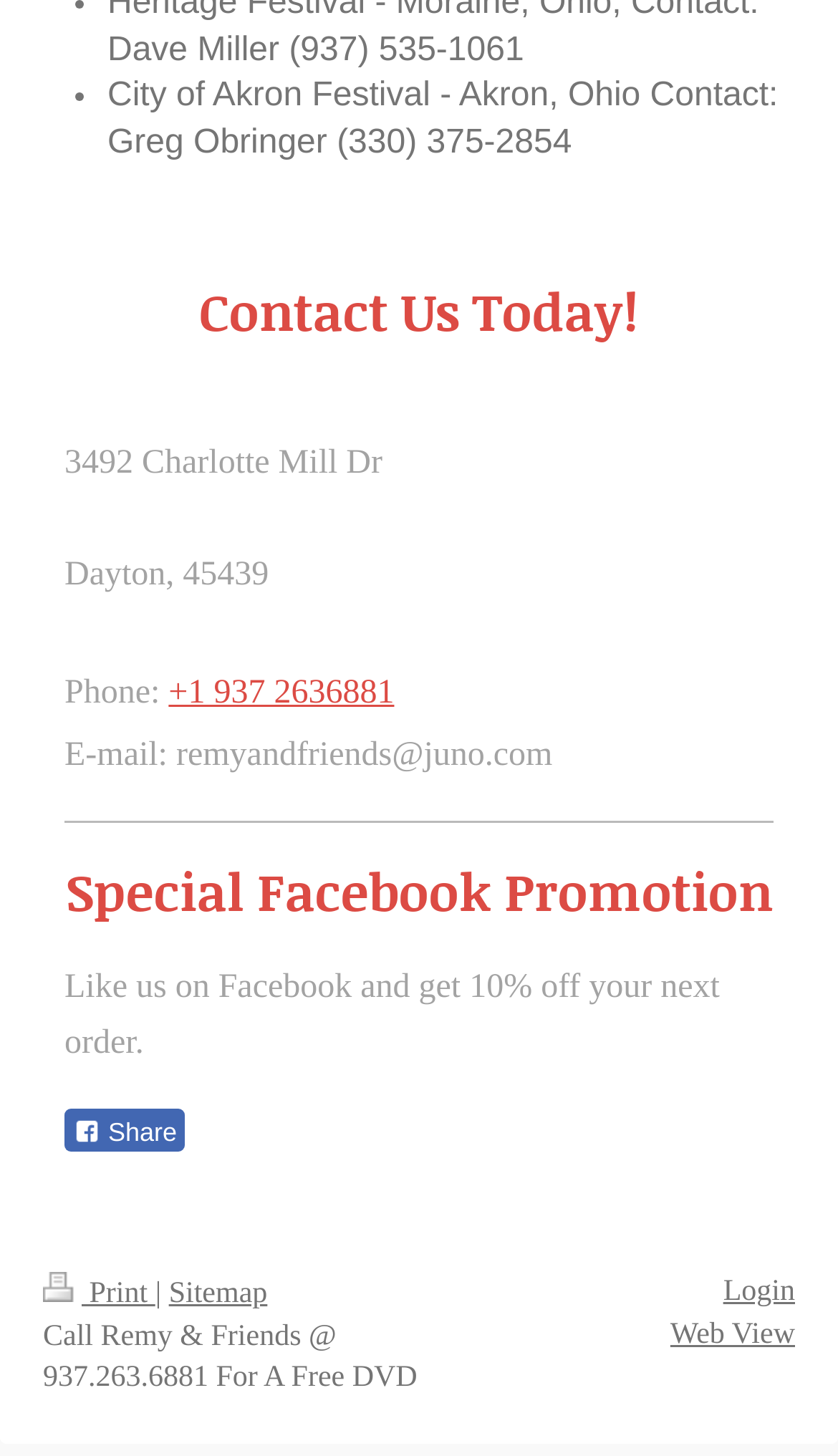Please study the image and answer the question comprehensively:
What is the city and state of the address?

I found the address by looking at the 'Contact Us Today!' section, where it lists '3492 Charlotte Mill Dr' as the street address, followed by 'Dayton' as the city and ',' as a separator, and then '45439' as the zip code. Since the contact person is mentioned as Greg Obringer with a phone number starting with 330, which is an Ohio area code, I inferred that the state is Ohio.